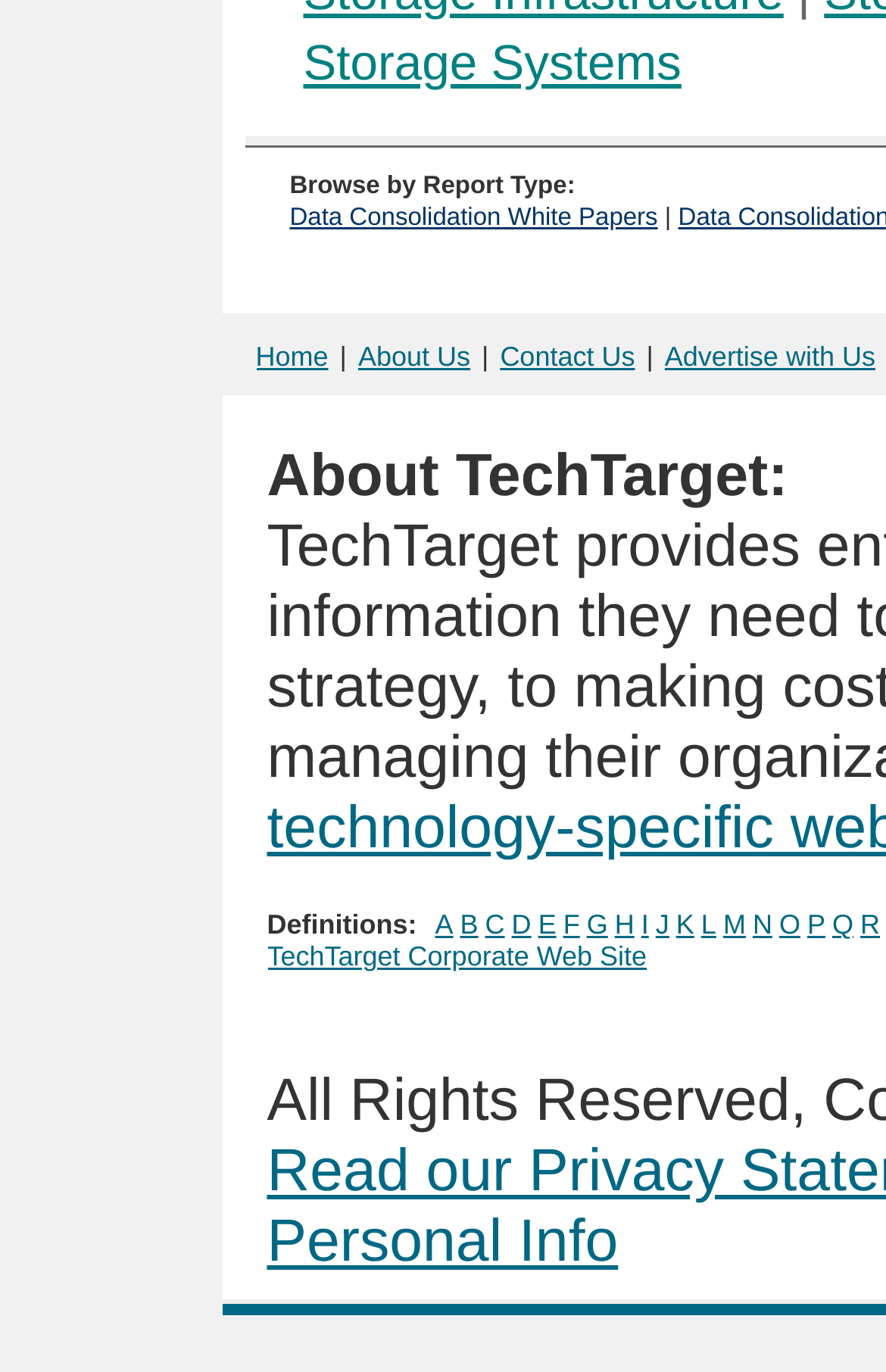Can you specify the bounding box coordinates of the area that needs to be clicked to fulfill the following instruction: "Browse storage systems"?

[0.342, 0.024, 0.769, 0.066]